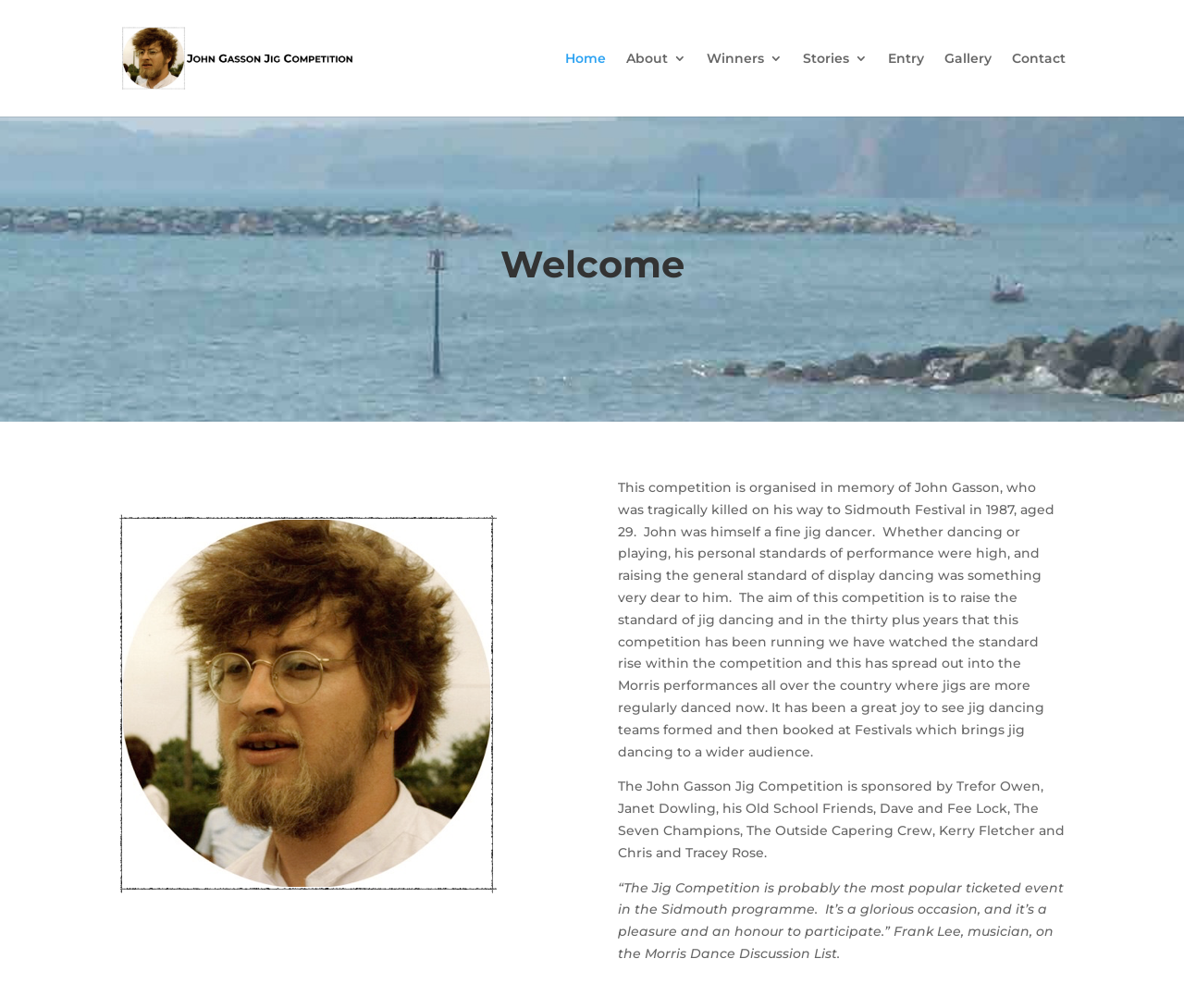Refer to the screenshot and answer the following question in detail:
What is the purpose of the John Gasson Jig Competition?

The purpose of the competition can be inferred from the StaticText element with the text 'The aim of this competition is to raise the standard of jig dancing...' which explains the motivation behind the competition.